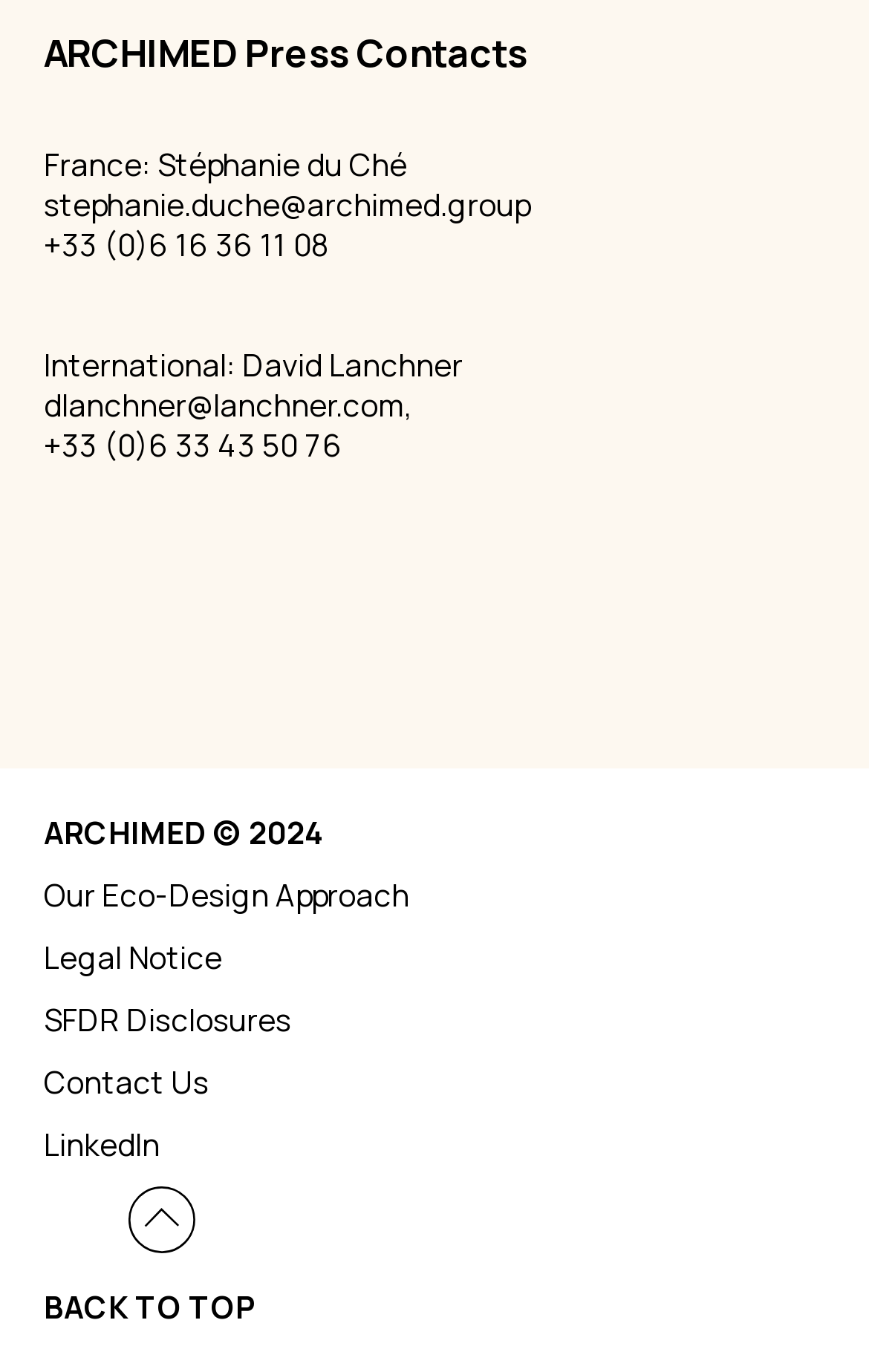Please determine the bounding box coordinates of the section I need to click to accomplish this instruction: "Go back to top".

[0.146, 0.865, 0.224, 0.914]